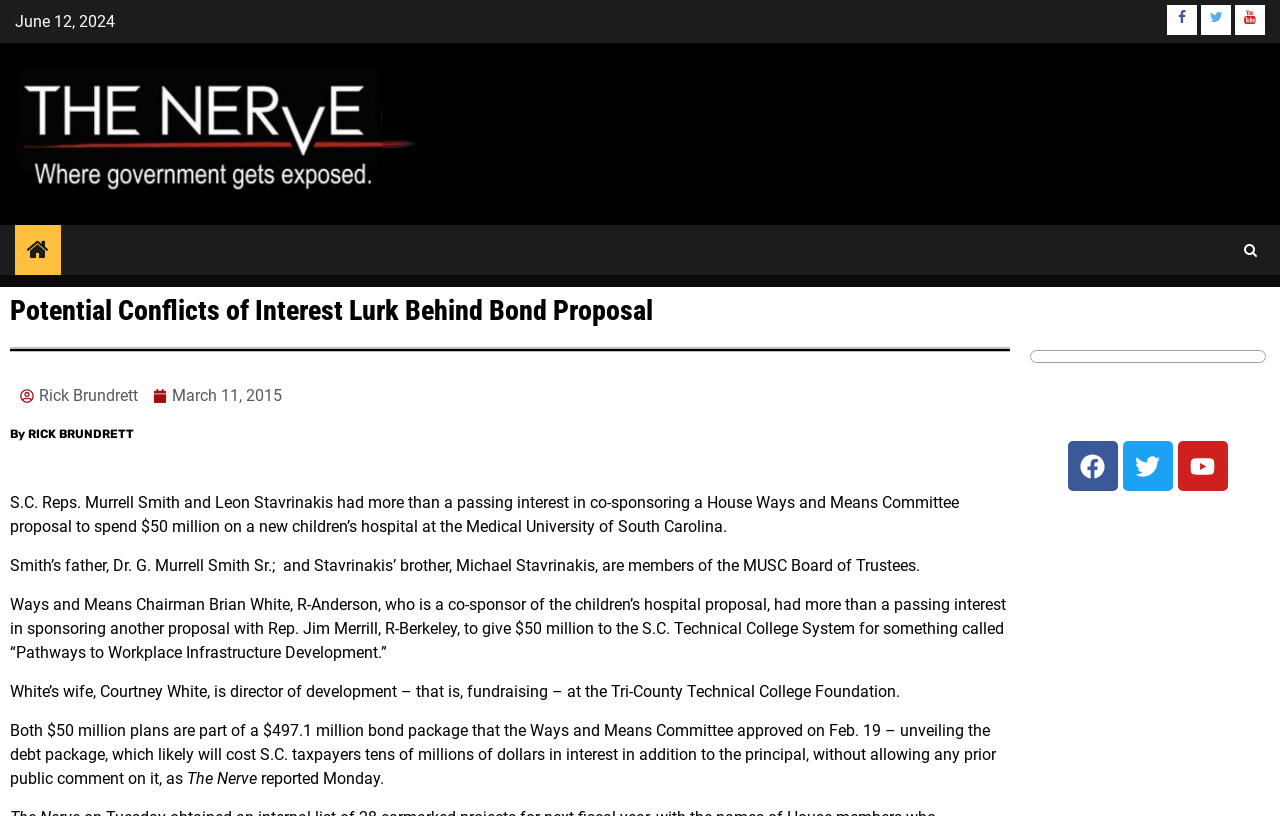Please locate the bounding box coordinates of the element that should be clicked to achieve the given instruction: "Read more about Rick Brundrett".

[0.016, 0.471, 0.108, 0.5]